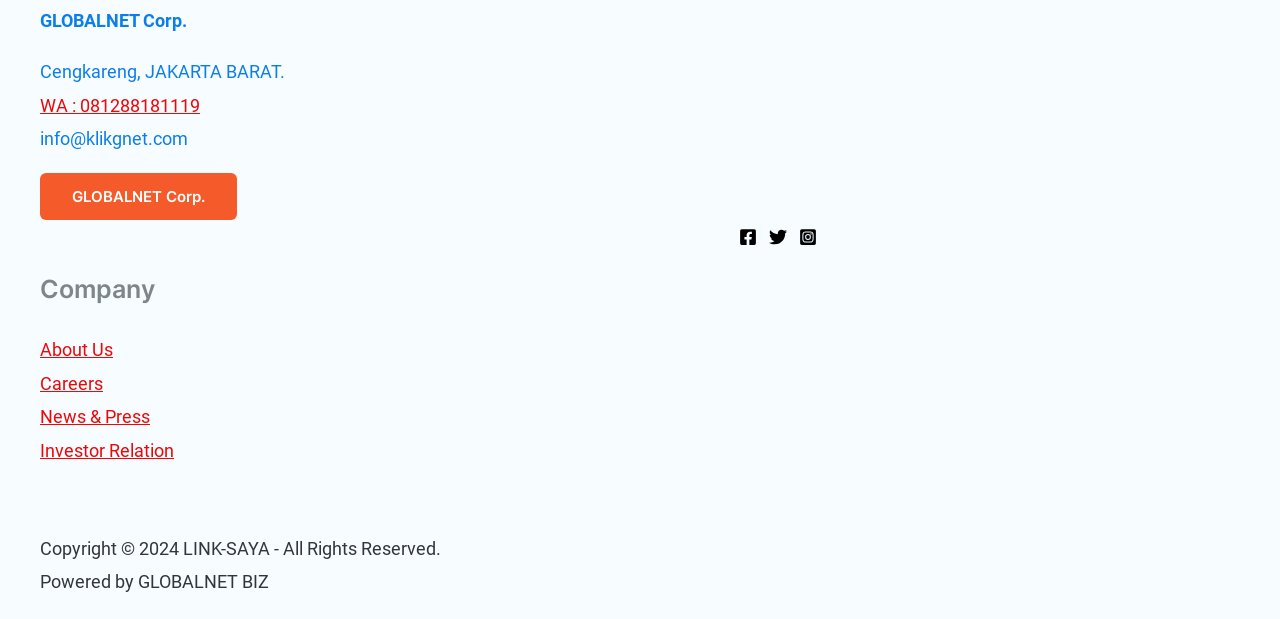Find the bounding box coordinates for the element described here: "Careers".

[0.031, 0.602, 0.08, 0.636]